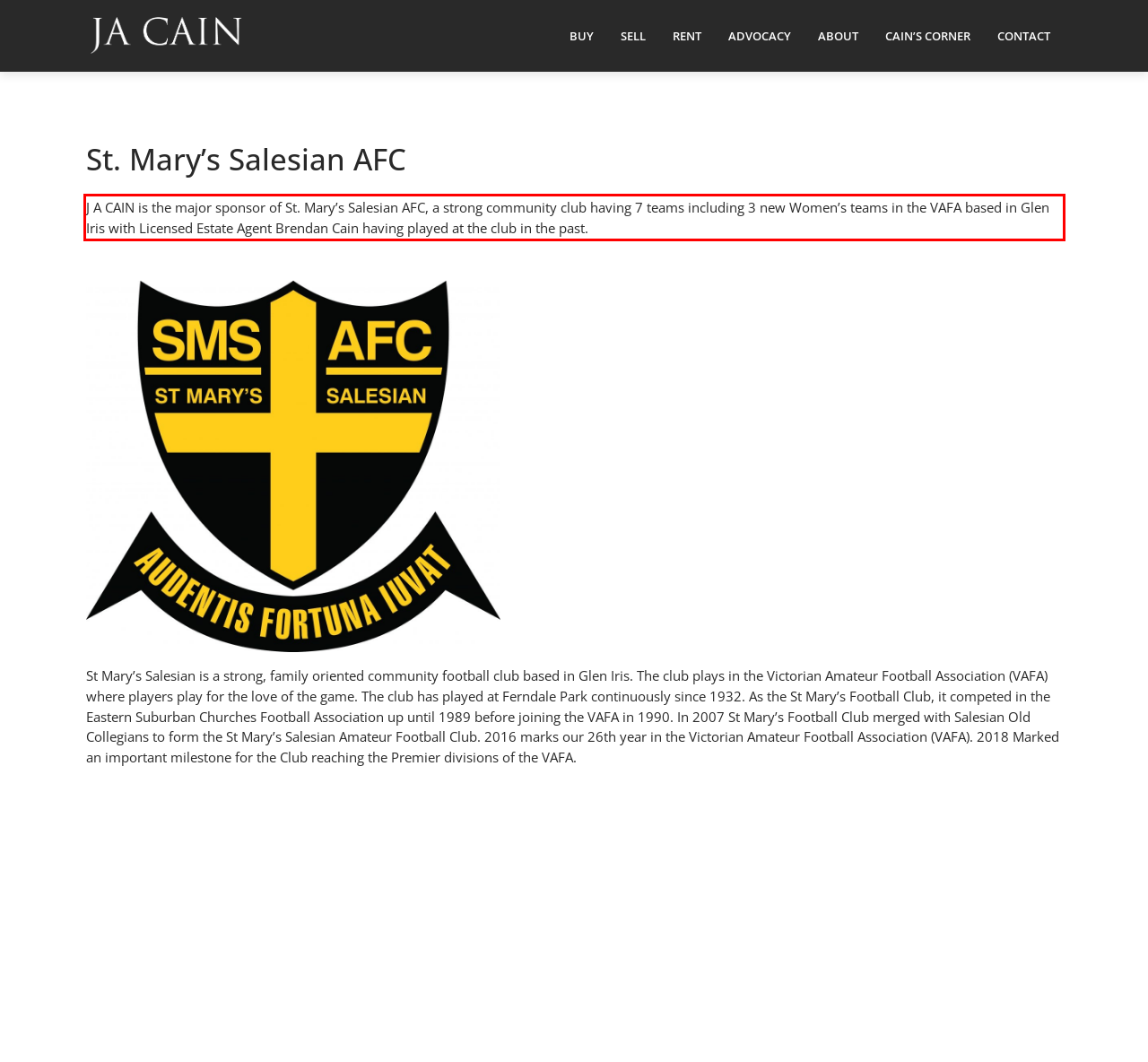Using the provided screenshot, read and generate the text content within the red-bordered area.

J A CAIN is the major sponsor of St. Mary’s Salesian AFC, a strong community club having 7 teams including 3 new Women’s teams in the VAFA based in Glen Iris with Licensed Estate Agent Brendan Cain having played at the club in the past.